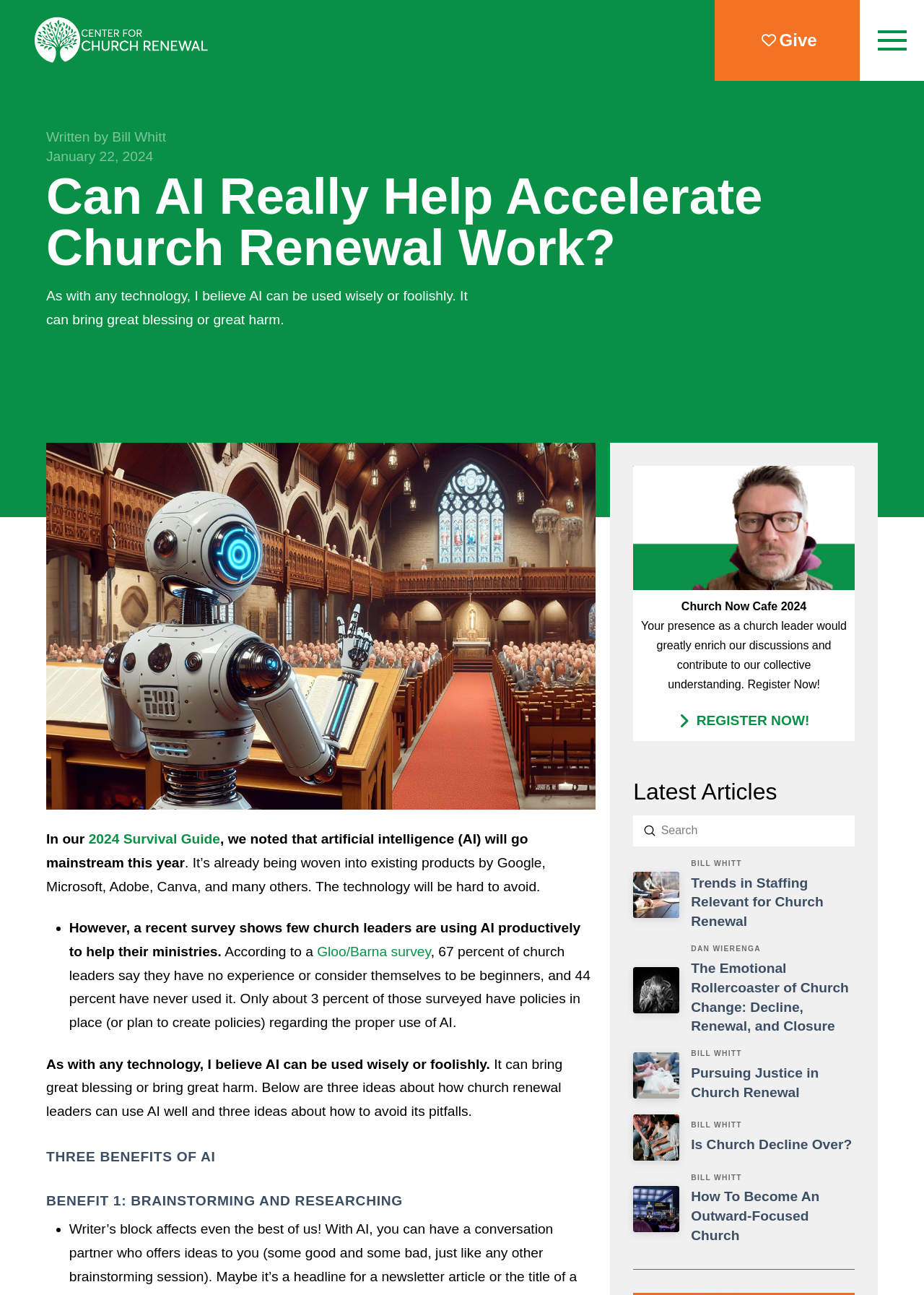Identify the bounding box for the UI element described as: "Register now!". The coordinates should be four float numbers between 0 and 1, i.e., [left, top, right, bottom].

[0.685, 0.541, 0.925, 0.572]